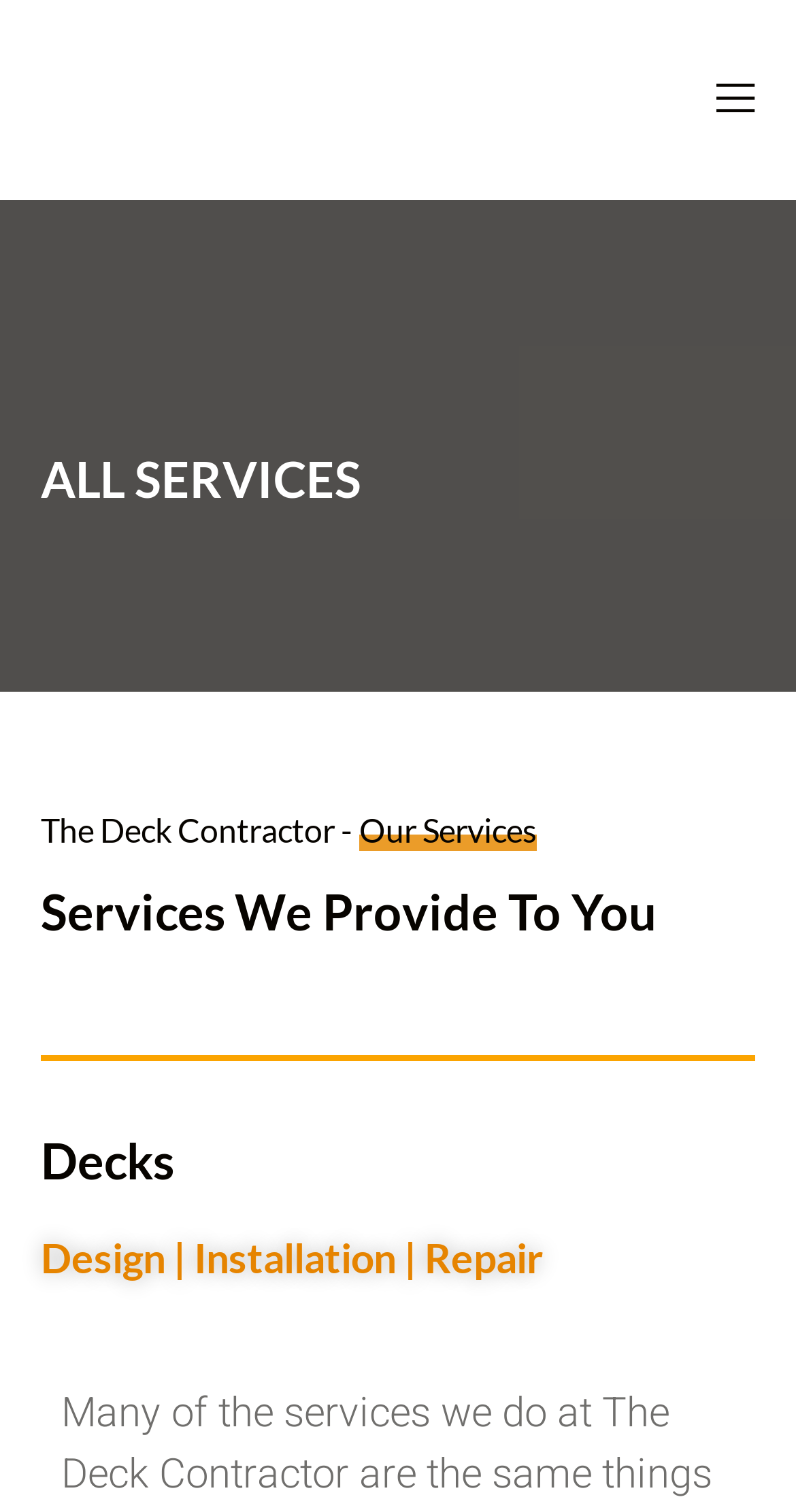What services does the company provide?
By examining the image, provide a one-word or phrase answer.

Decks